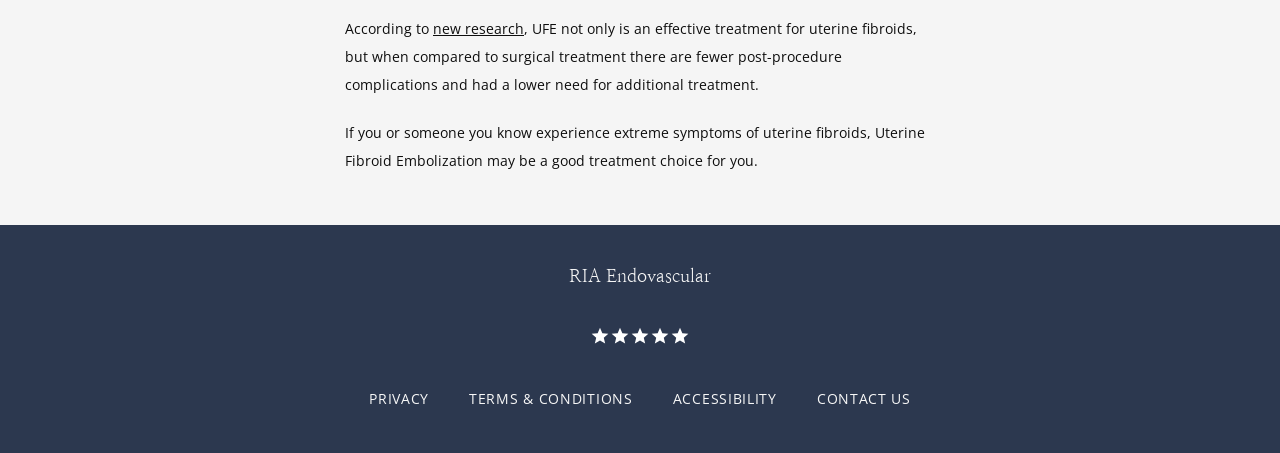Identify and provide the bounding box coordinates of the UI element described: "Technology". The coordinates should be formatted as [left, top, right, bottom], with each number being a float between 0 and 1.

None